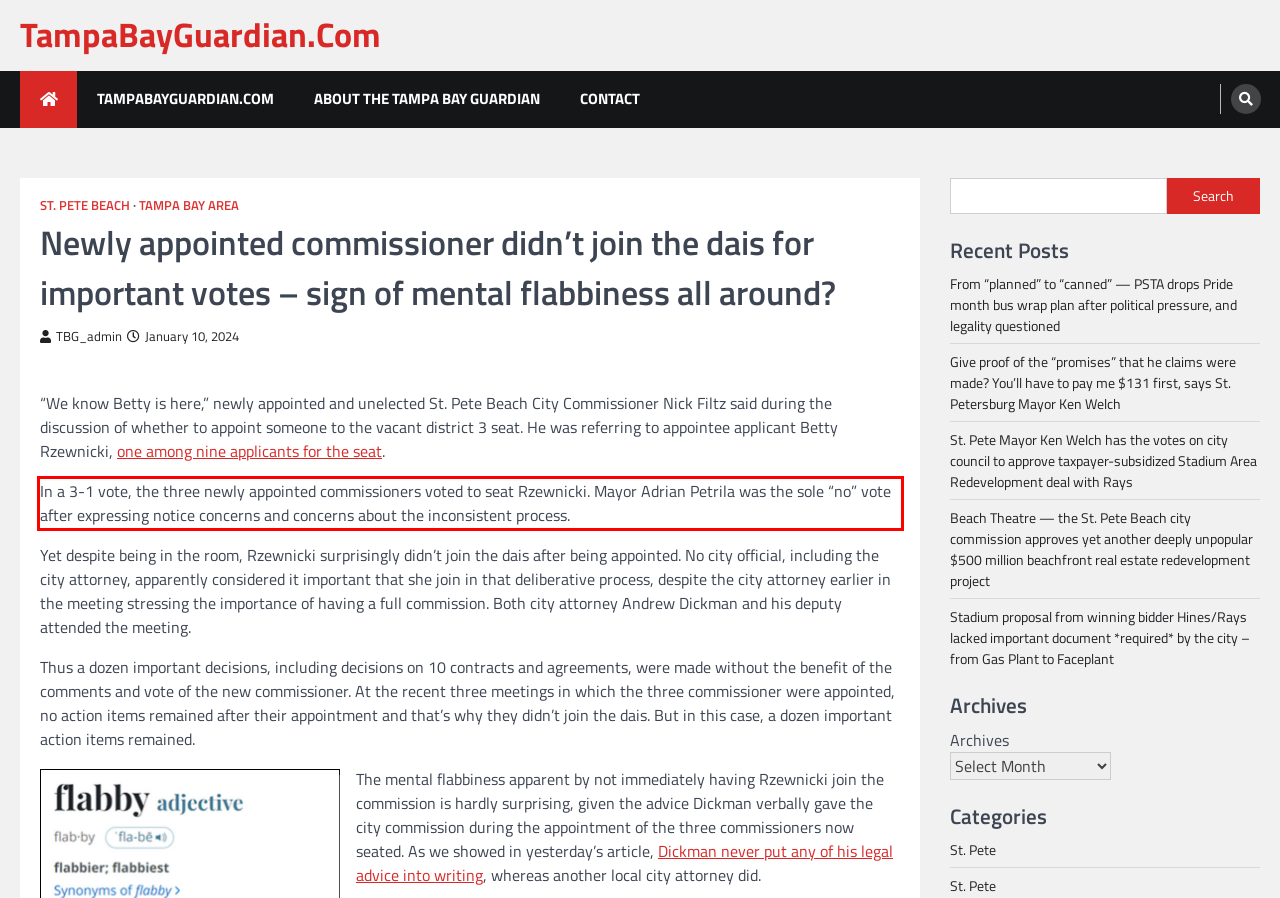Within the screenshot of the webpage, locate the red bounding box and use OCR to identify and provide the text content inside it.

In a 3-1 vote, the three newly appointed commissioners voted to seat Rzewnicki. Mayor Adrian Petrila was the sole “no” vote after expressing notice concerns and concerns about the inconsistent process.